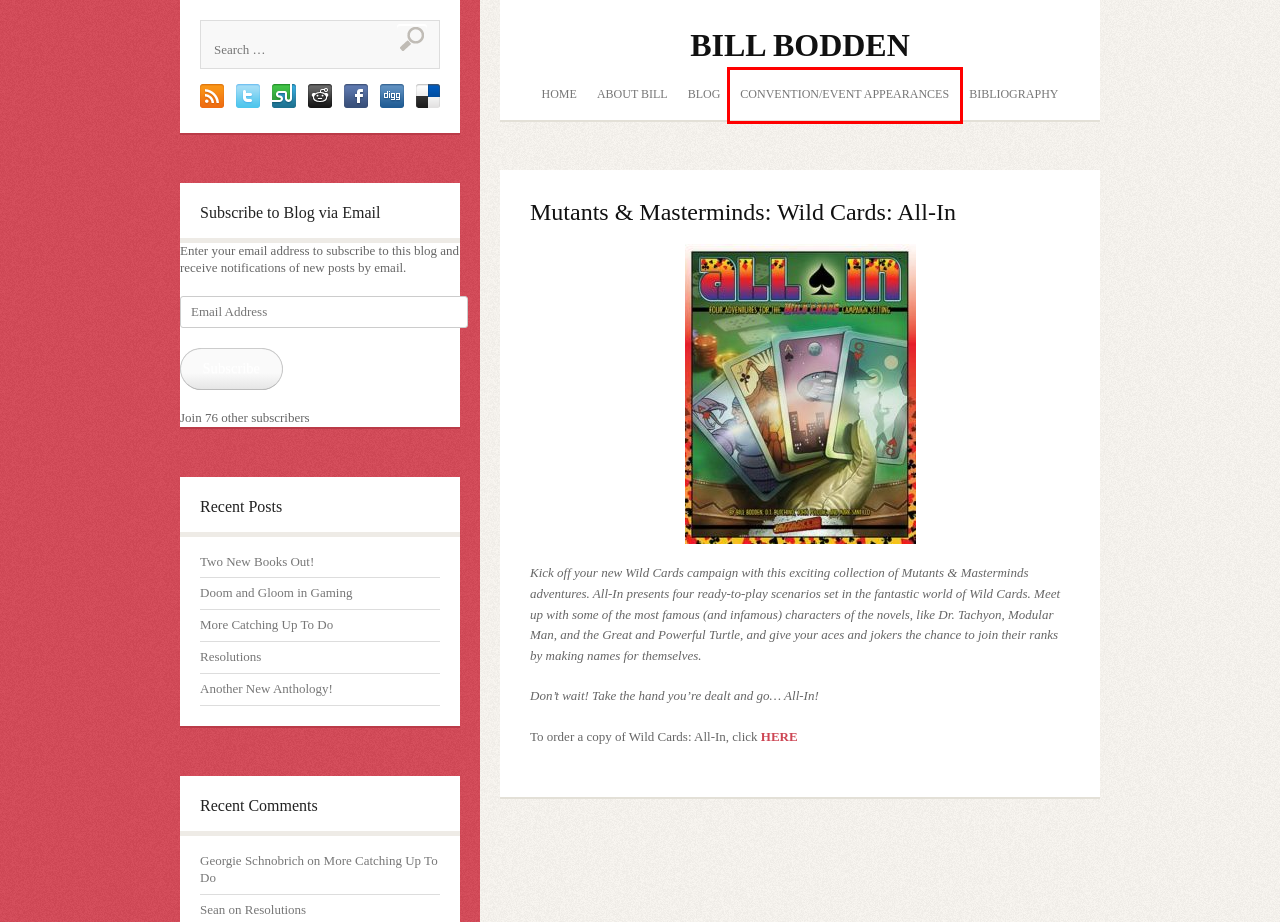You have a screenshot showing a webpage with a red bounding box around a UI element. Choose the webpage description that best matches the new page after clicking the highlighted element. Here are the options:
A. Bill Bodden | Writer, Gamer, Geek
B. Another New Anthology! | Bill Bodden
C. More Catching Up To Do | Bill Bodden
D. Convention/Event Appearances | Bill Bodden
E. Bibliography | Bill Bodden
F. Doom and Gloom in Gaming | Bill Bodden
G. About Bill | Bill Bodden
H. Resolutions | Bill Bodden

D